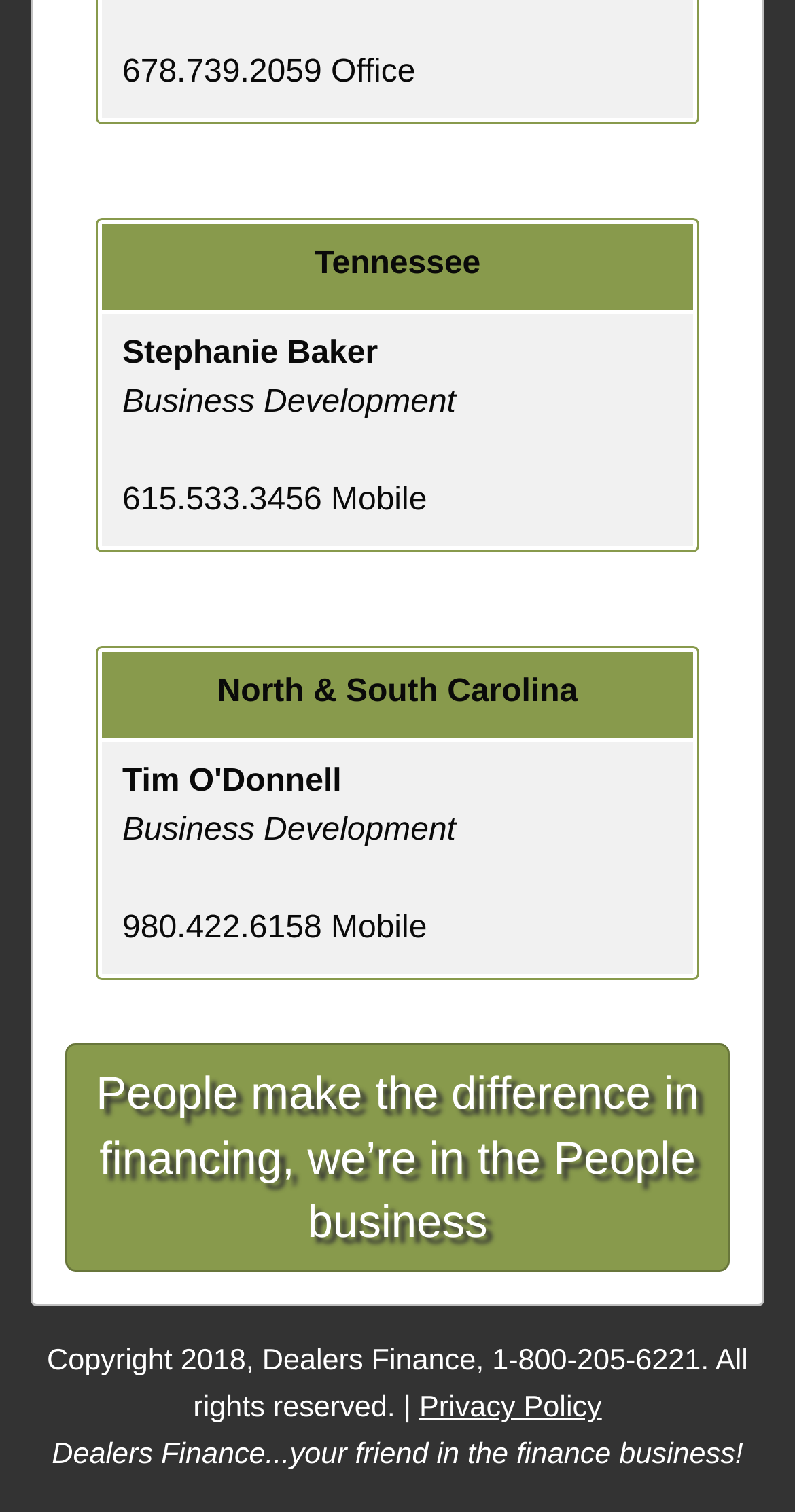What is the company's slogan?
Provide a comprehensive and detailed answer to the question.

At the bottom of the webpage, I found a StaticText element with text 'Dealers Finance...your friend in the finance business!', which appears to be the company's slogan.